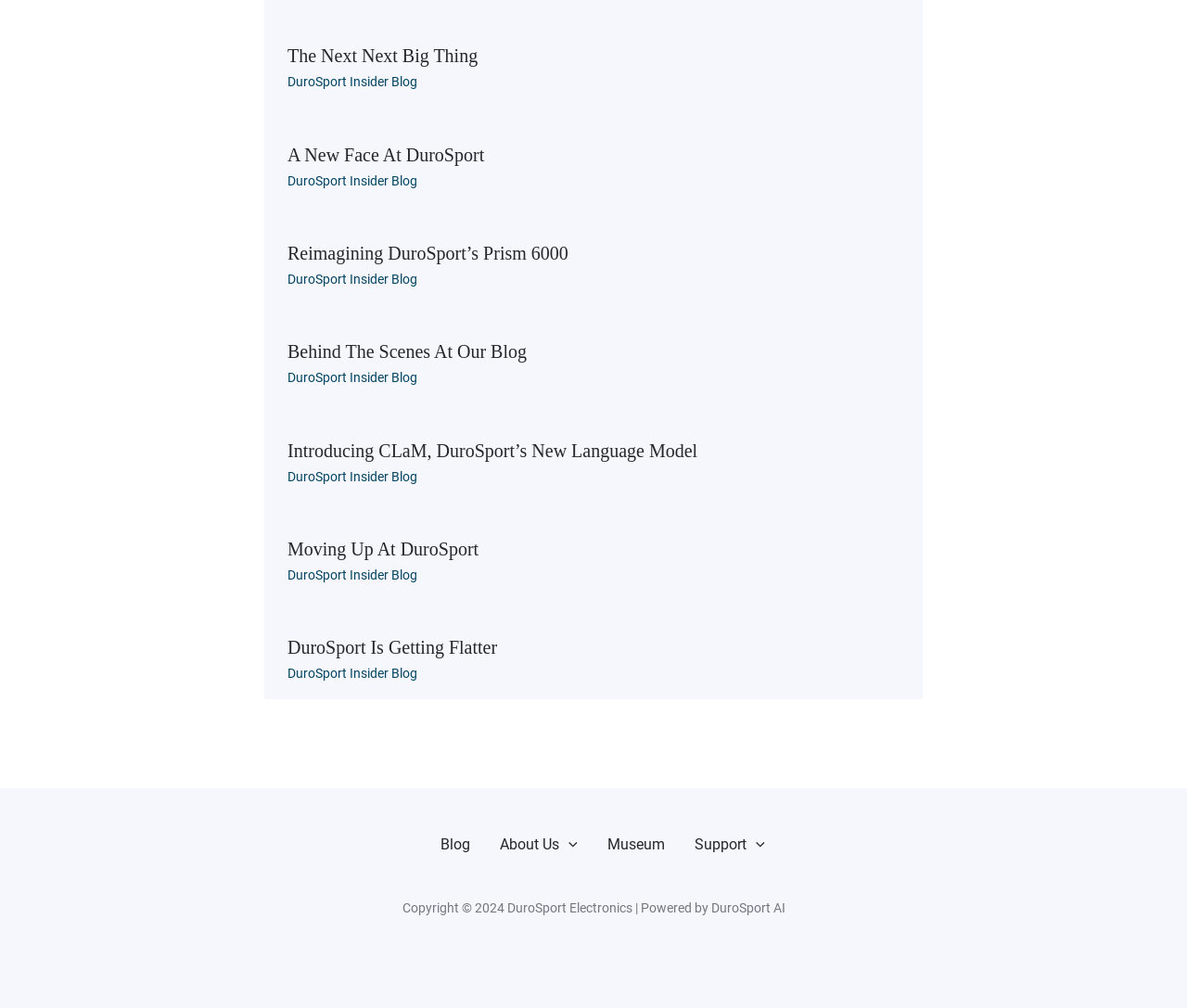Can you find the bounding box coordinates for the element that needs to be clicked to execute this instruction: "click the link to read 'Behind The Scenes At Our Blog'"? The coordinates should be given as four float numbers between 0 and 1, i.e., [left, top, right, bottom].

[0.242, 0.339, 0.444, 0.359]